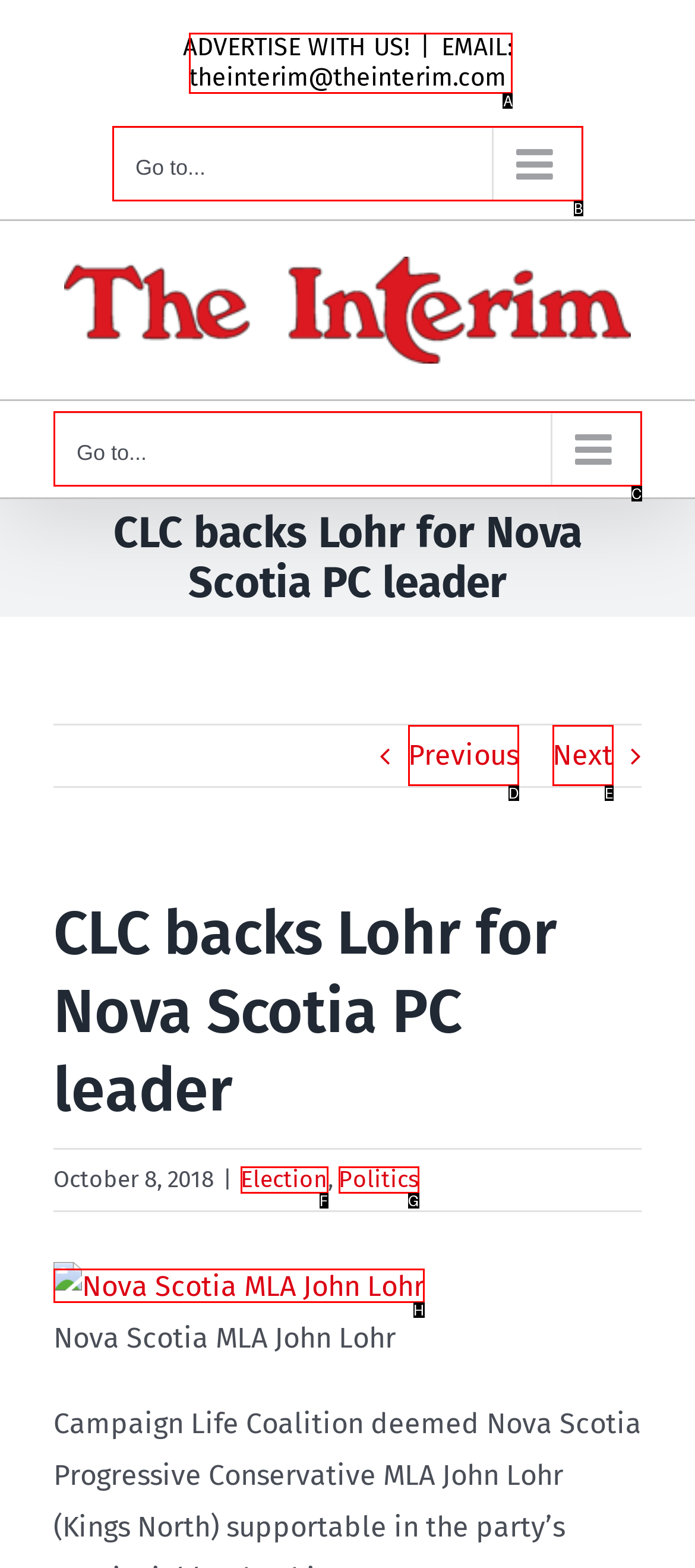Given the description: Montana Apprenticeship Jobs
Identify the letter of the matching UI element from the options.

None